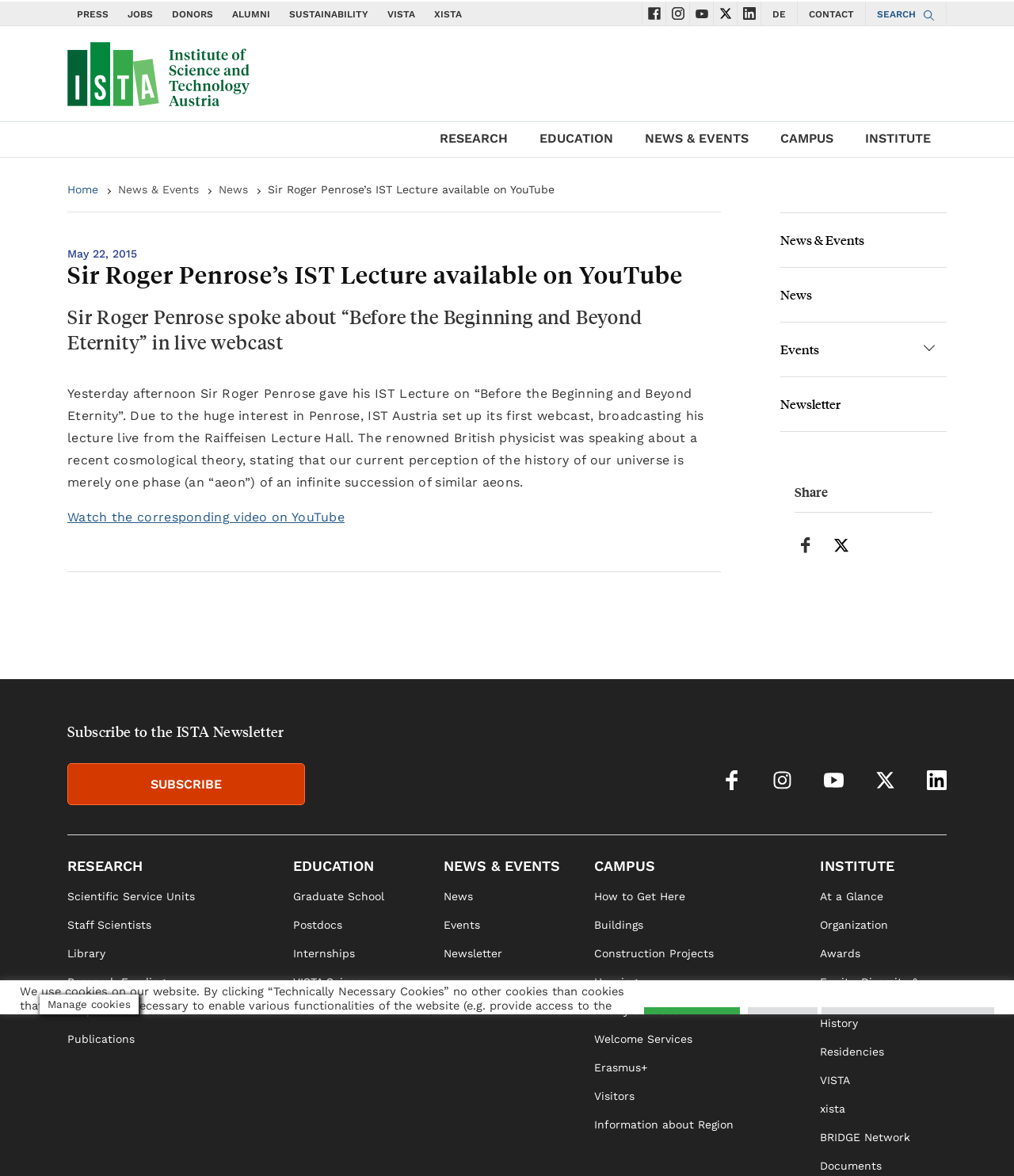What is the topic of Sir Roger Penrose's lecture?
Using the screenshot, give a one-word or short phrase answer.

Before the Beginning and Beyond Eternity